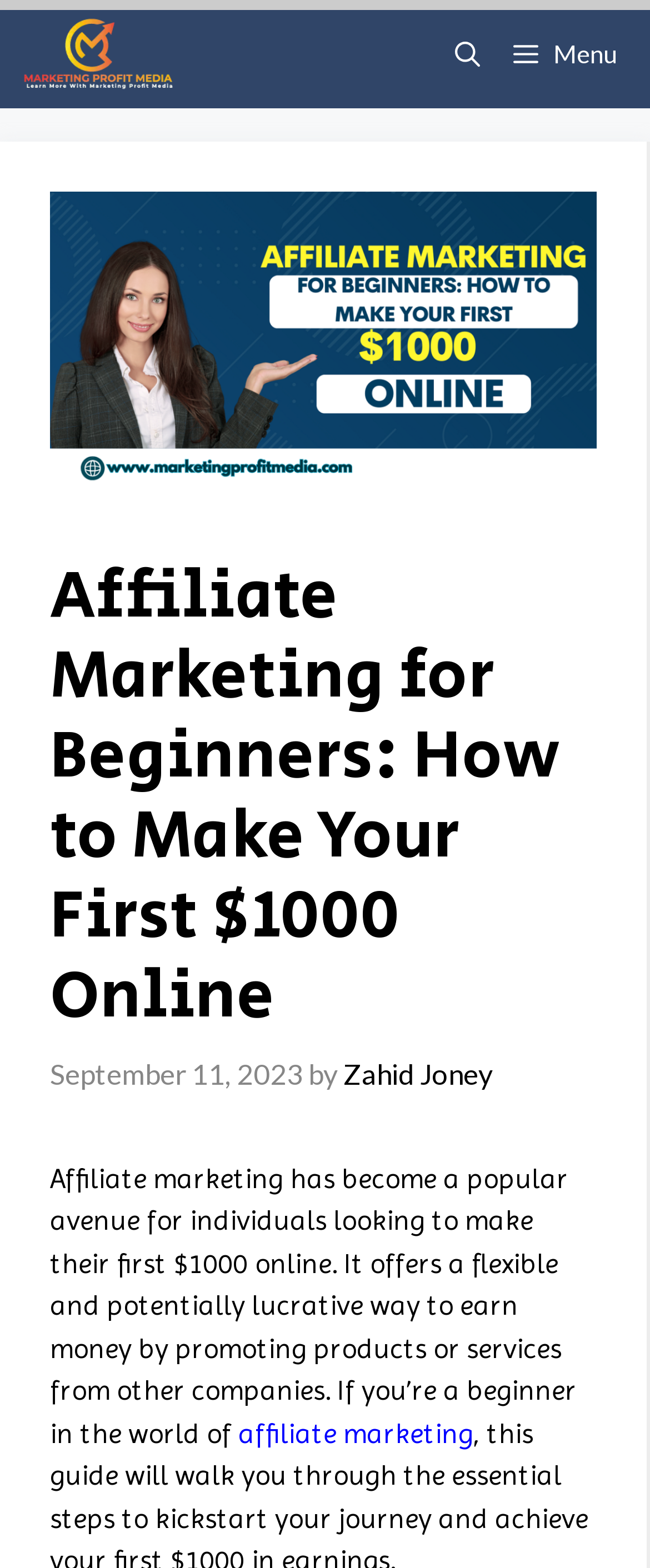What is the purpose of the button 'Menu'?
Please provide a single word or phrase answer based on the image.

To open the mobile menu